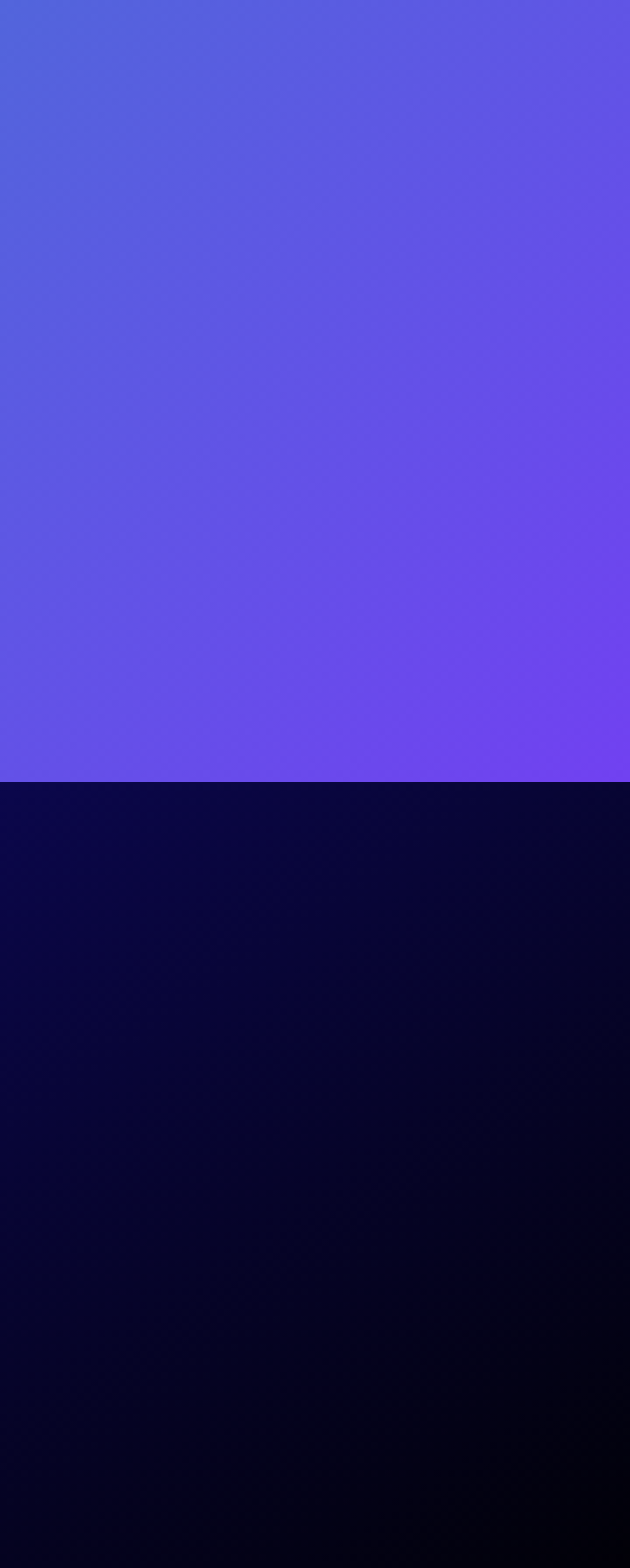Please identify the bounding box coordinates of the region to click in order to complete the task: "Click on 'How to Register & Log-In'". The coordinates must be four float numbers between 0 and 1, specified as [left, top, right, bottom].

[0.051, 0.029, 0.949, 0.063]